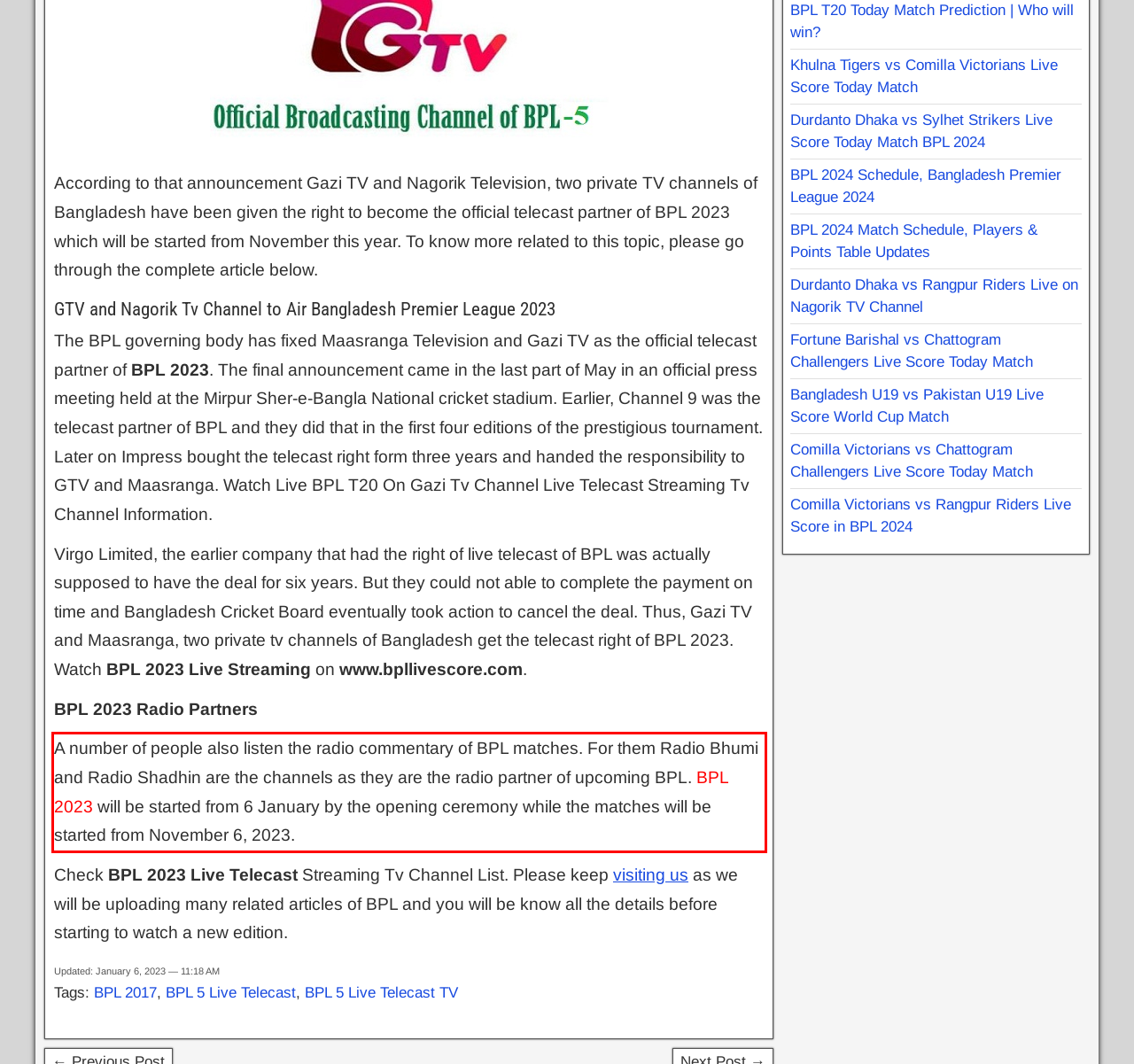Within the screenshot of the webpage, locate the red bounding box and use OCR to identify and provide the text content inside it.

A number of people also listen the radio commentary of BPL matches. For them Radio Bhumi and Radio Shadhin are the channels as they are the radio partner of upcoming BPL. BPL 2023 will be started from 6 January by the opening ceremony while the matches will be started from November 6, 2023.